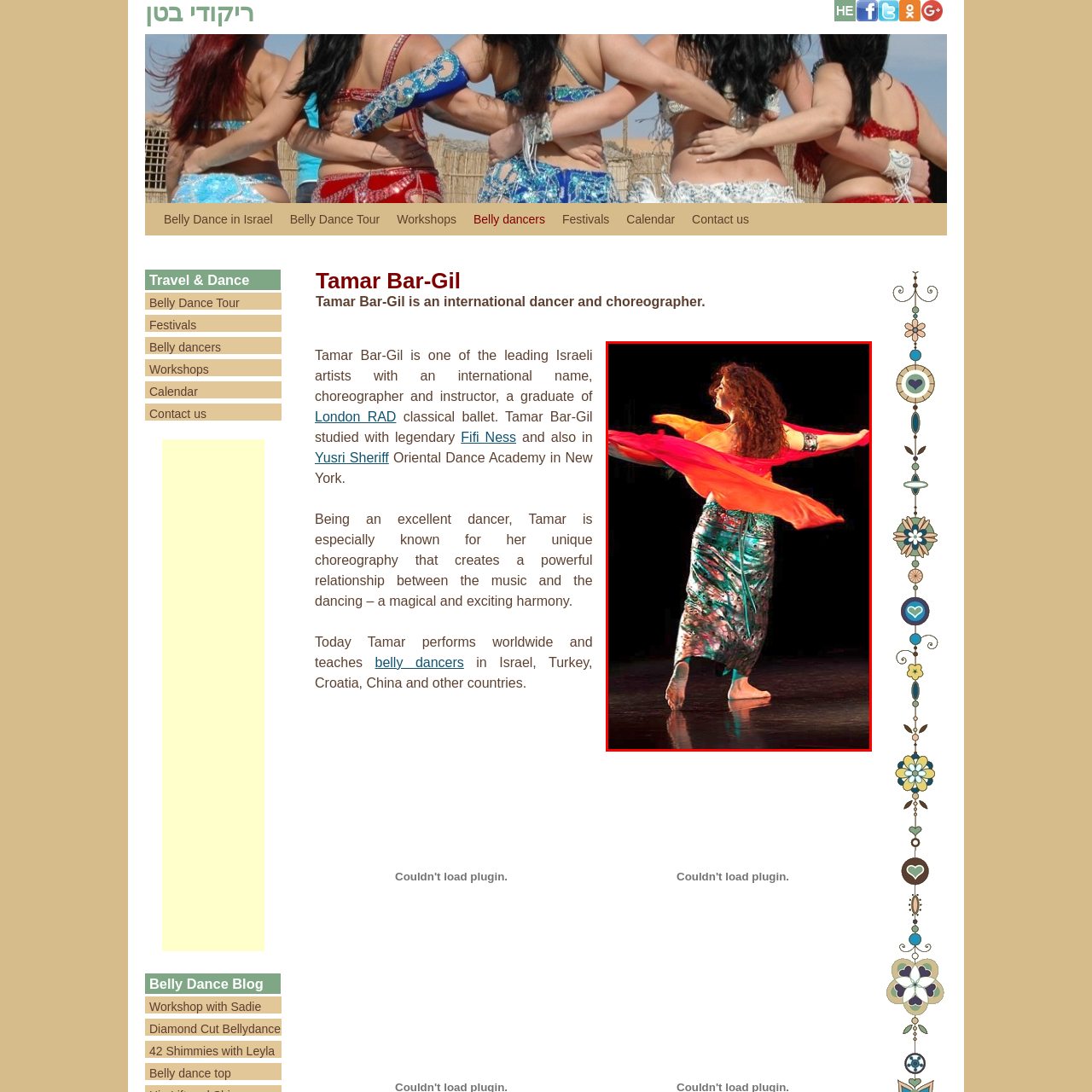Give an elaborate description of the visual elements within the red-outlined box.

The image depicts a captivating belly dancer in motion, showcasing the art form's elegance and fluidity. She is adorned in a shimmering, colorful outfit with a long, flowing skirt that features intricate patterns and vibrant hues. The dancer's top is a rich shade complementing her ensemble, while she dramatically twirls her brightly colored silk sashes—one orange and one pink—creating a stunning visual display as they catch the light and enhance her movements. Her long, wavy hair cascades down her back, adding to the sense of grace and fluidity. This performance beautifully captures the essence of belly dance, characterized by expressive movements and a powerful connection between the dancer and the music. Set against a dark, moody background, the dancer's vibrant costume and dynamic pose draw the viewer's attention, making the artistry of belly dancing truly shine.